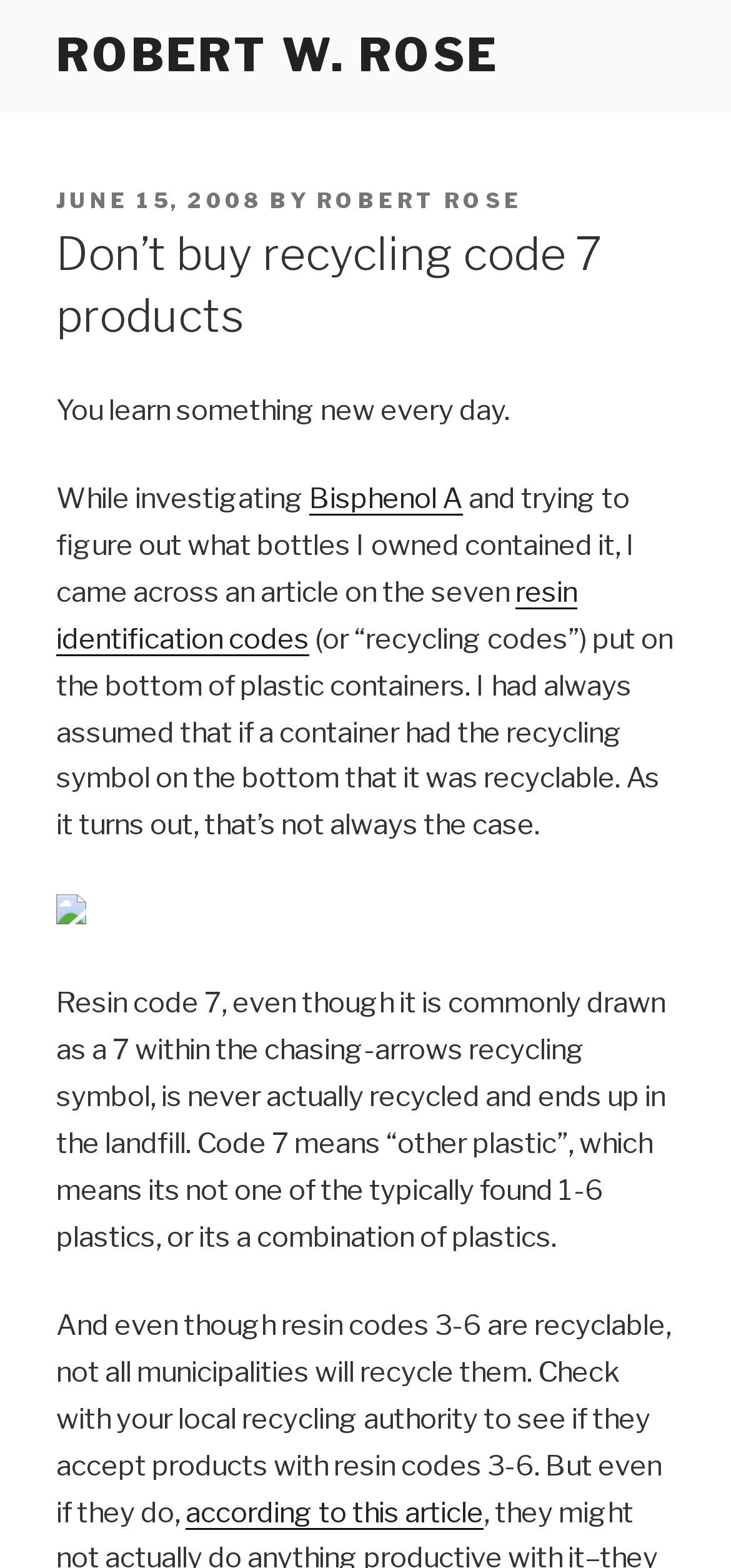Please examine the image and answer the question with a detailed explanation:
What is the author of the post?

The author of the post is mentioned in the header section of the webpage, where it says 'POSTED ON JUNE 15, 2008 BY ROBERT ROSE'.